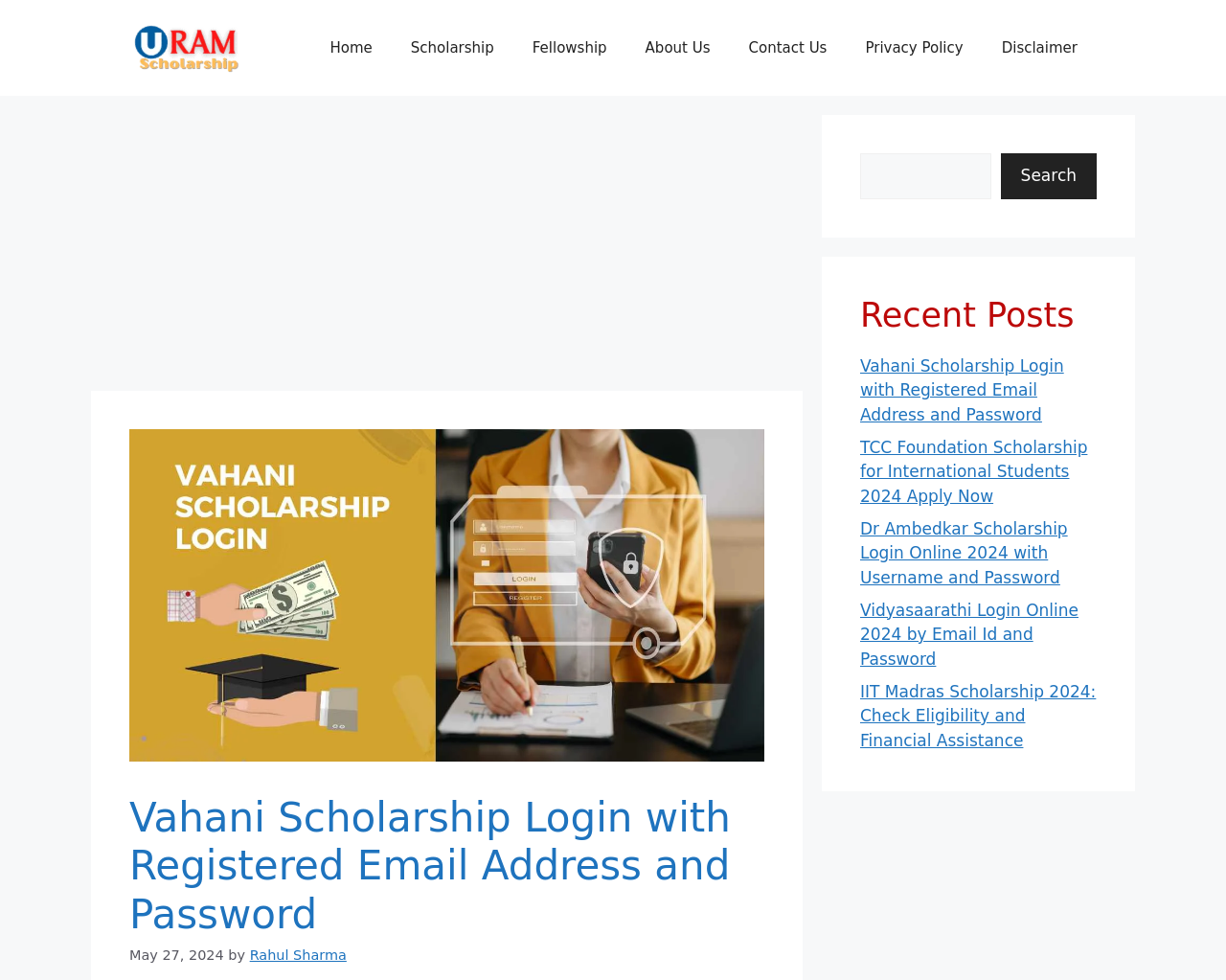What is the date mentioned on this webpage?
Look at the webpage screenshot and answer the question with a detailed explanation.

I found a time element on the webpage with the text 'May 27, 2024', which suggests that this date is relevant to the webpage's content.